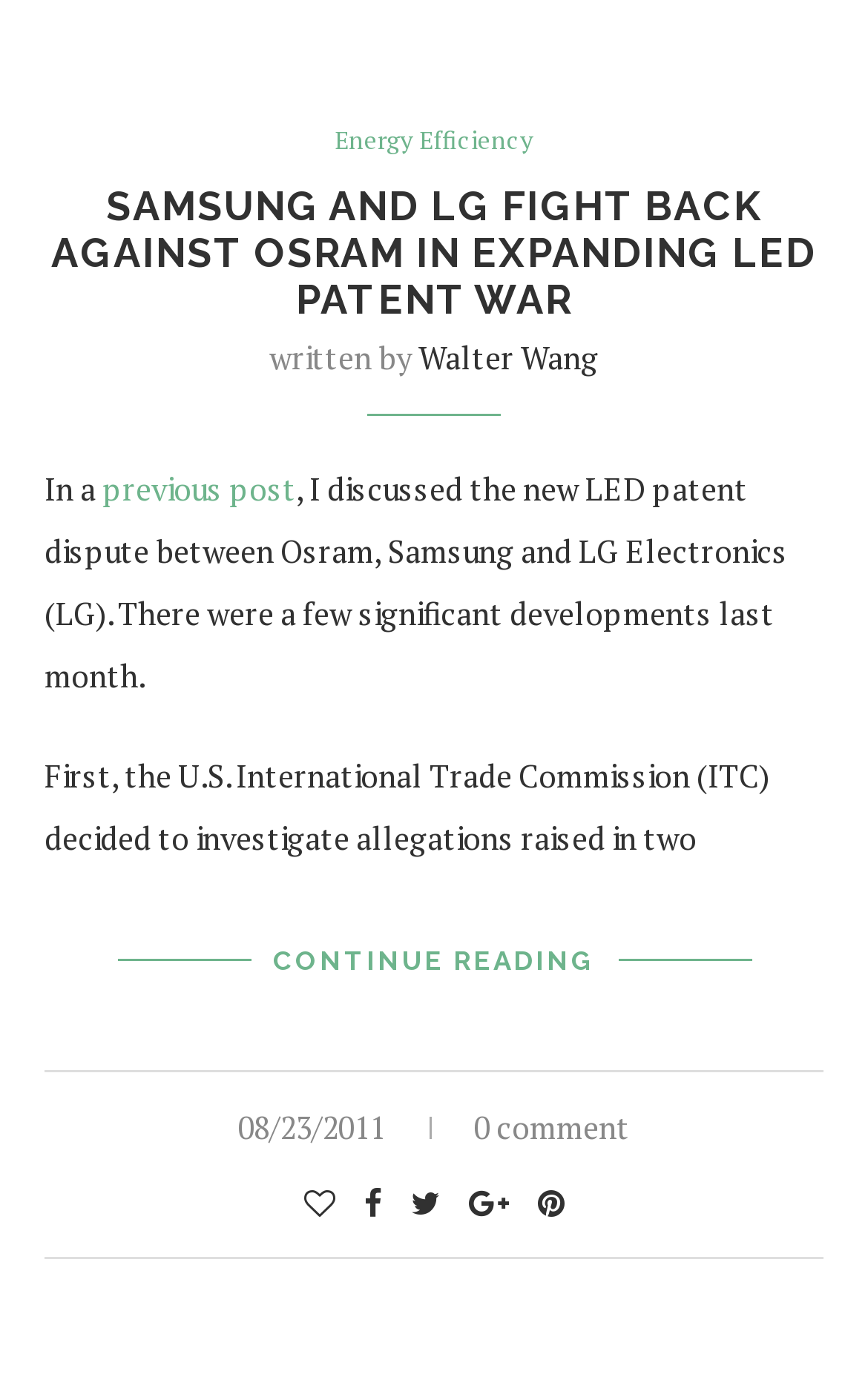Please find and report the bounding box coordinates of the element to click in order to perform the following action: "View FAQs". The coordinates should be expressed as four float numbers between 0 and 1, in the format [left, top, right, bottom].

None